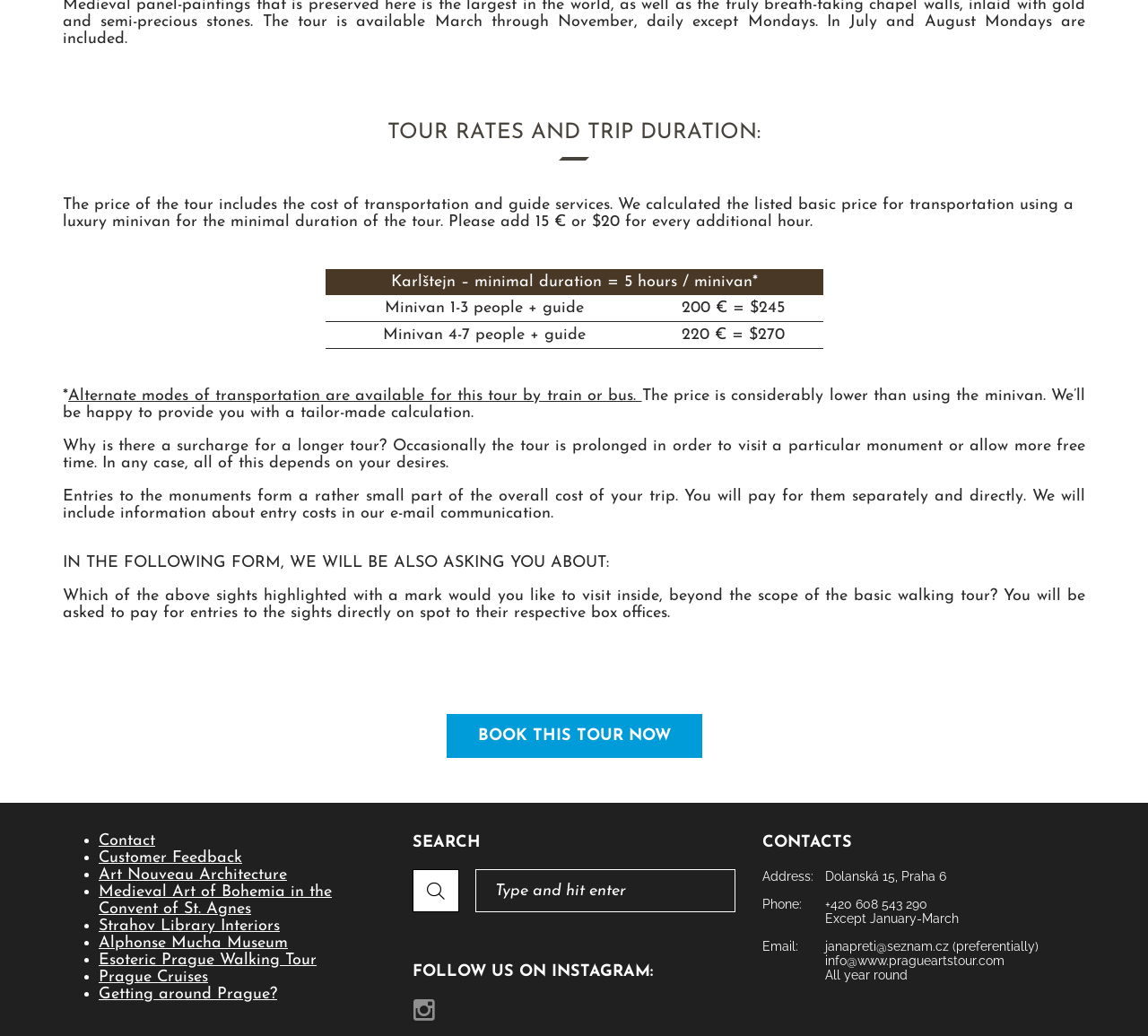What is the purpose of the 'BOOK THIS TOUR NOW' link?
Please provide a comprehensive answer based on the visual information in the image.

I found the answer by looking at the link with the text 'BOOK THIS TOUR NOW', which suggests that its purpose is to allow users to book the tour.